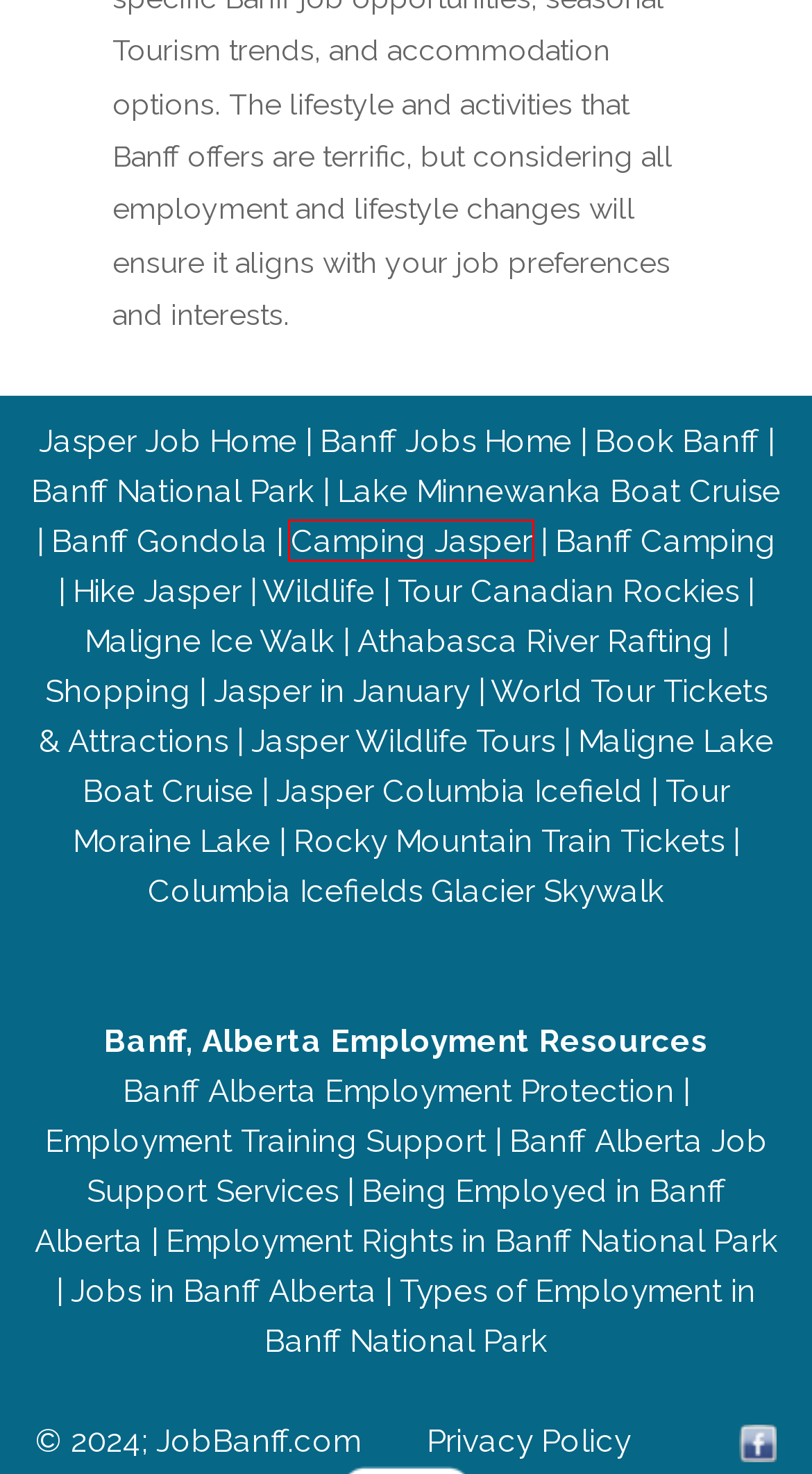Examine the screenshot of a webpage with a red bounding box around a specific UI element. Identify which webpage description best matches the new webpage that appears after clicking the element in the red bounding box. Here are the candidates:
A. Lake Minnewanka Boat Cruise
B. Shopping in Jasper Alberta
C. Maligne Lake Boat Cruise
D. Banff National Park
E. Columbia Icefields Glacier Skywalk
F. Jasper Camping
G. Rocky Mountain Train Tickets
H. Worlds Largest Network Travel and Tour Attractions

F